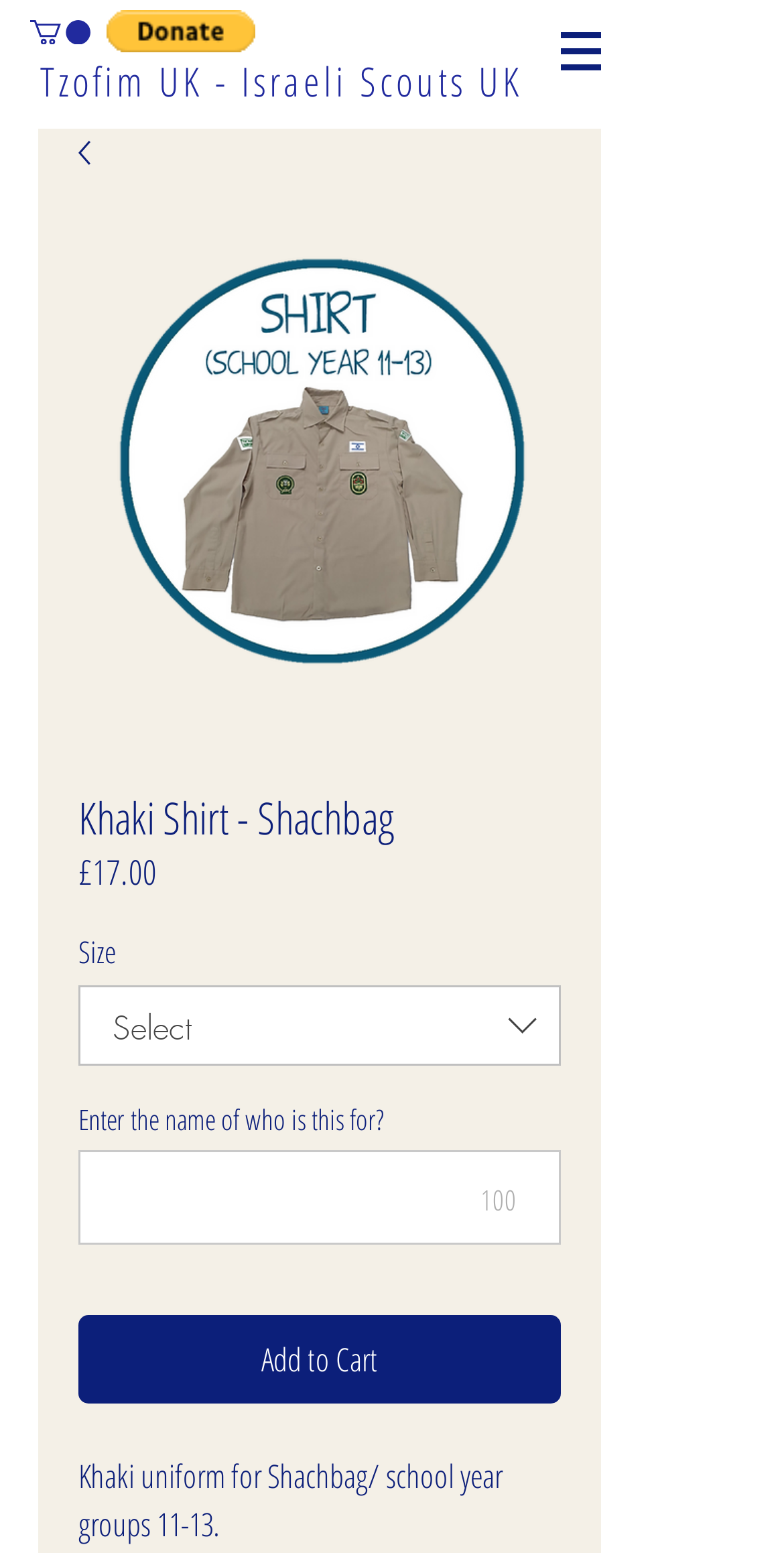Please respond in a single word or phrase: 
What is the purpose of the textbox?

Enter the name of who is this for?